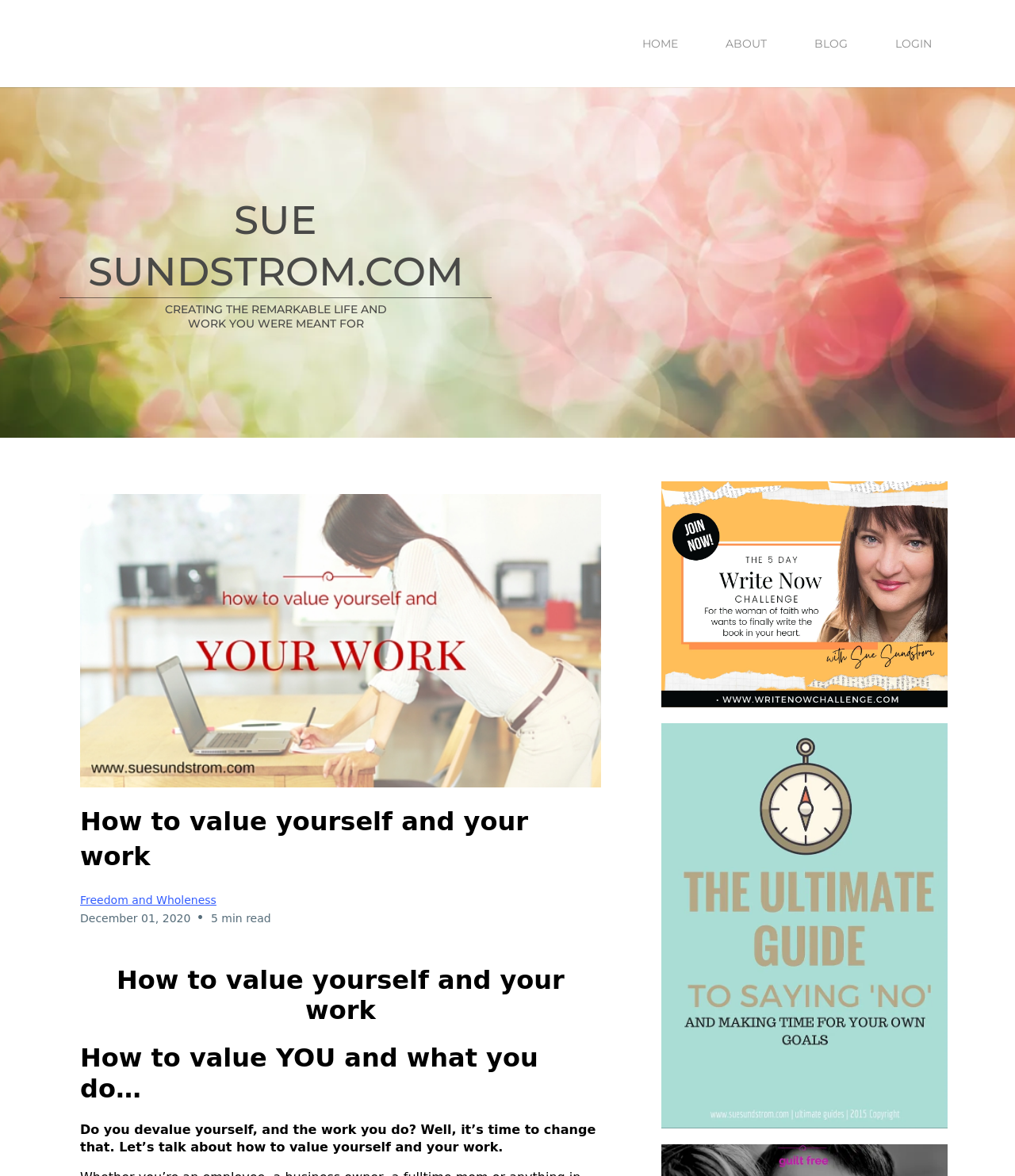Give a one-word or short phrase answer to the question: 
What is the date of the blog post?

December 01, 2020